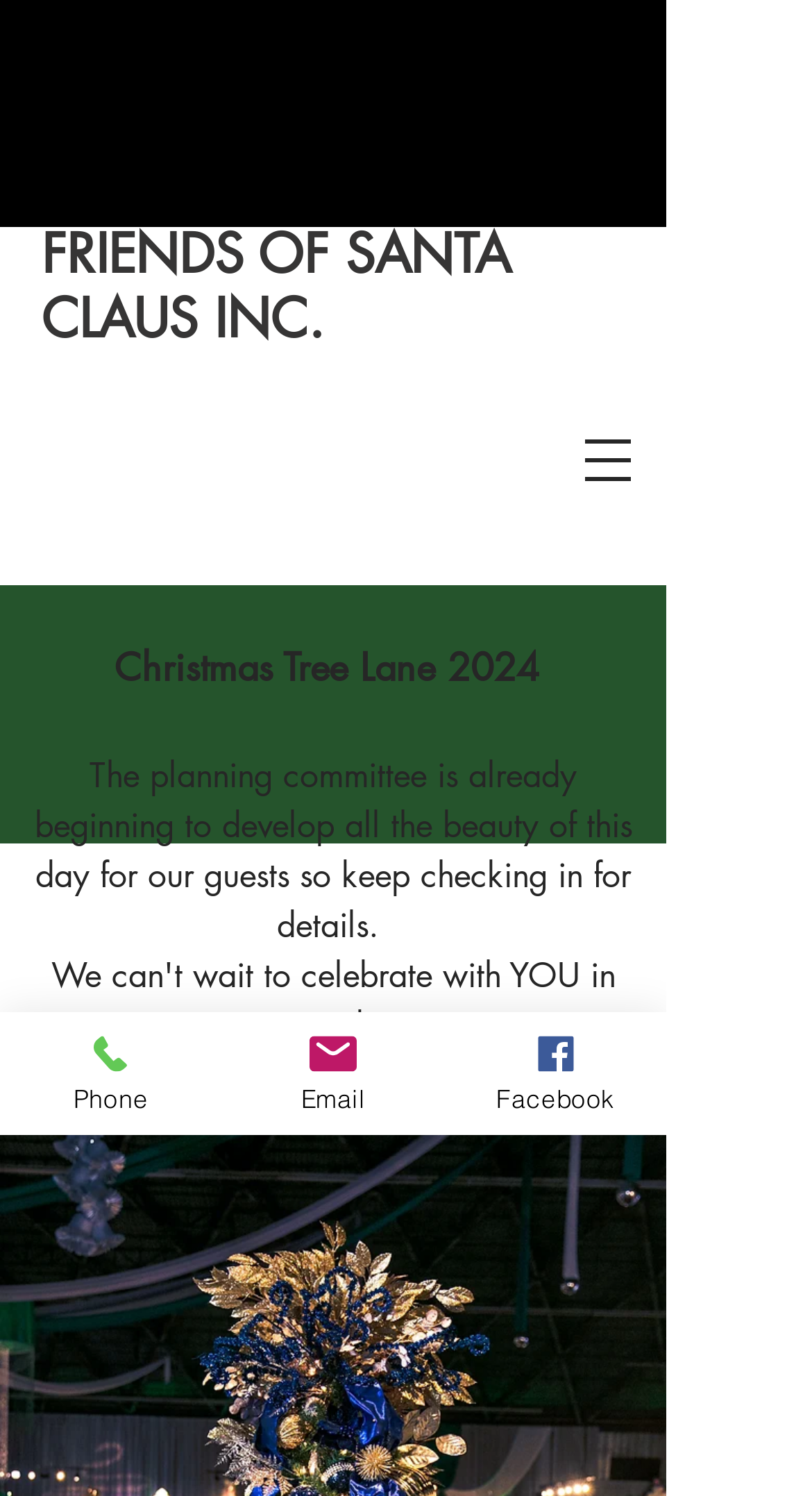Please give a concise answer to this question using a single word or phrase: 
What is the logo of the organization?

FSCI Logo 2016.jpg